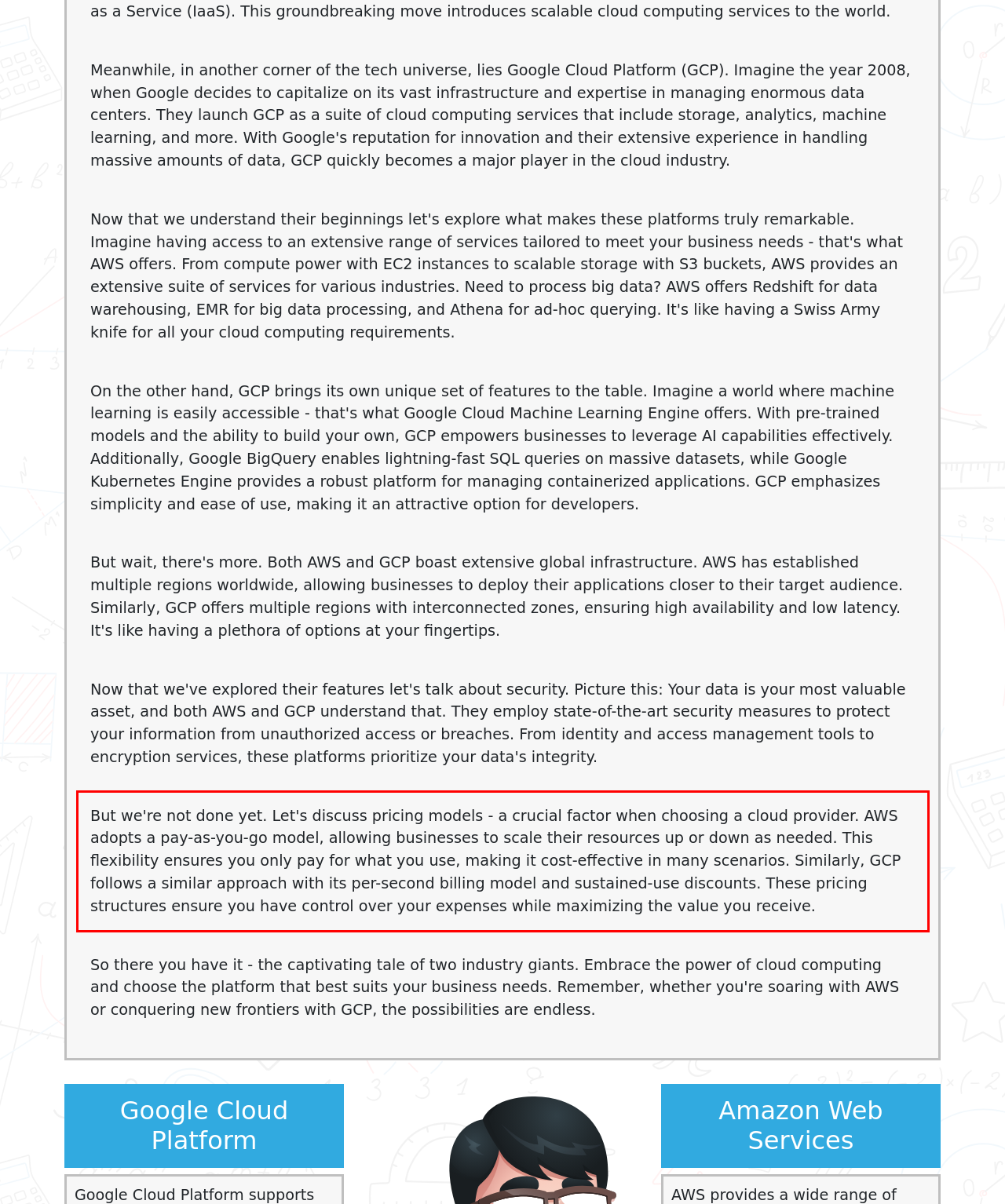Please recognize and transcribe the text located inside the red bounding box in the webpage image.

But we're not done yet. Let's discuss pricing models - a crucial factor when choosing a cloud provider. AWS adopts a pay-as-you-go model, allowing businesses to scale their resources up or down as needed. This flexibility ensures you only pay for what you use, making it cost-effective in many scenarios. Similarly, GCP follows a similar approach with its per-second billing model and sustained-use discounts. These pricing structures ensure you have control over your expenses while maximizing the value you receive.